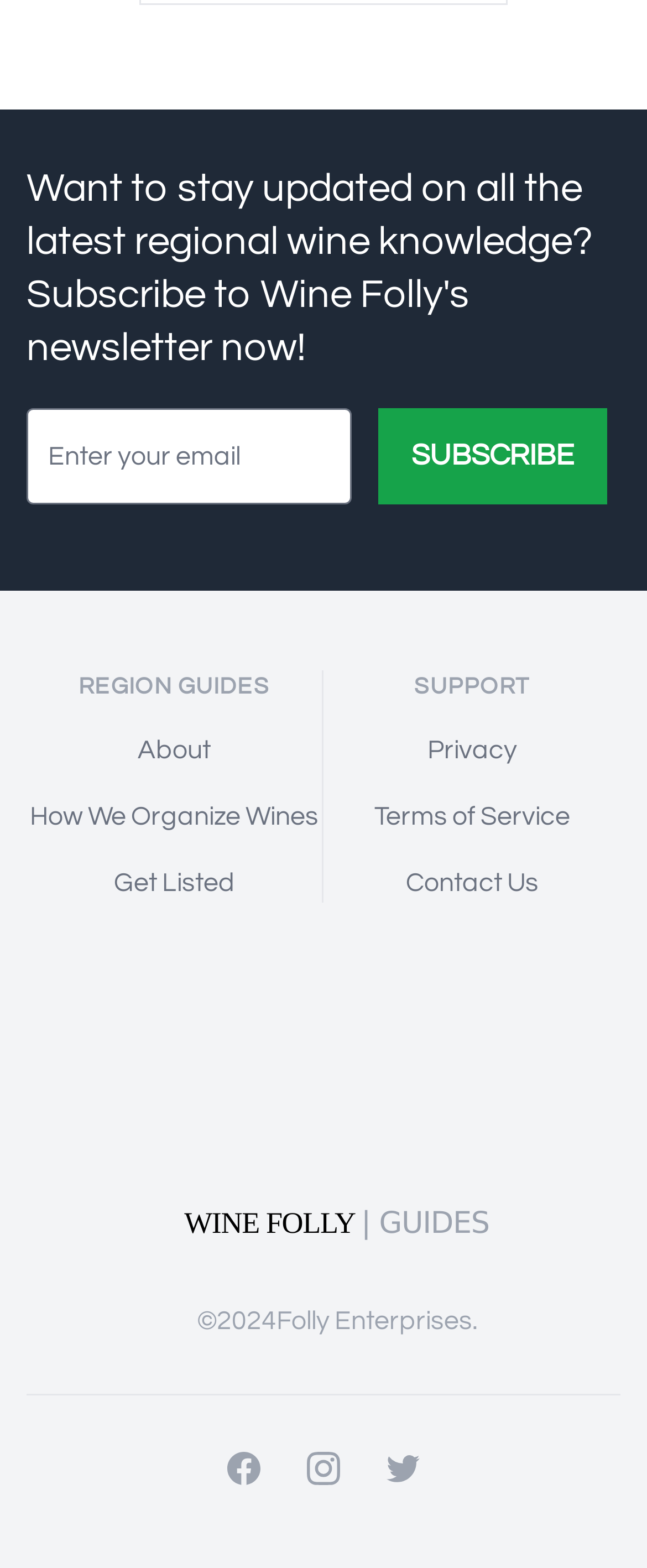Highlight the bounding box of the UI element that corresponds to this description: "name="email" placeholder="Enter your email"".

[0.041, 0.26, 0.544, 0.322]